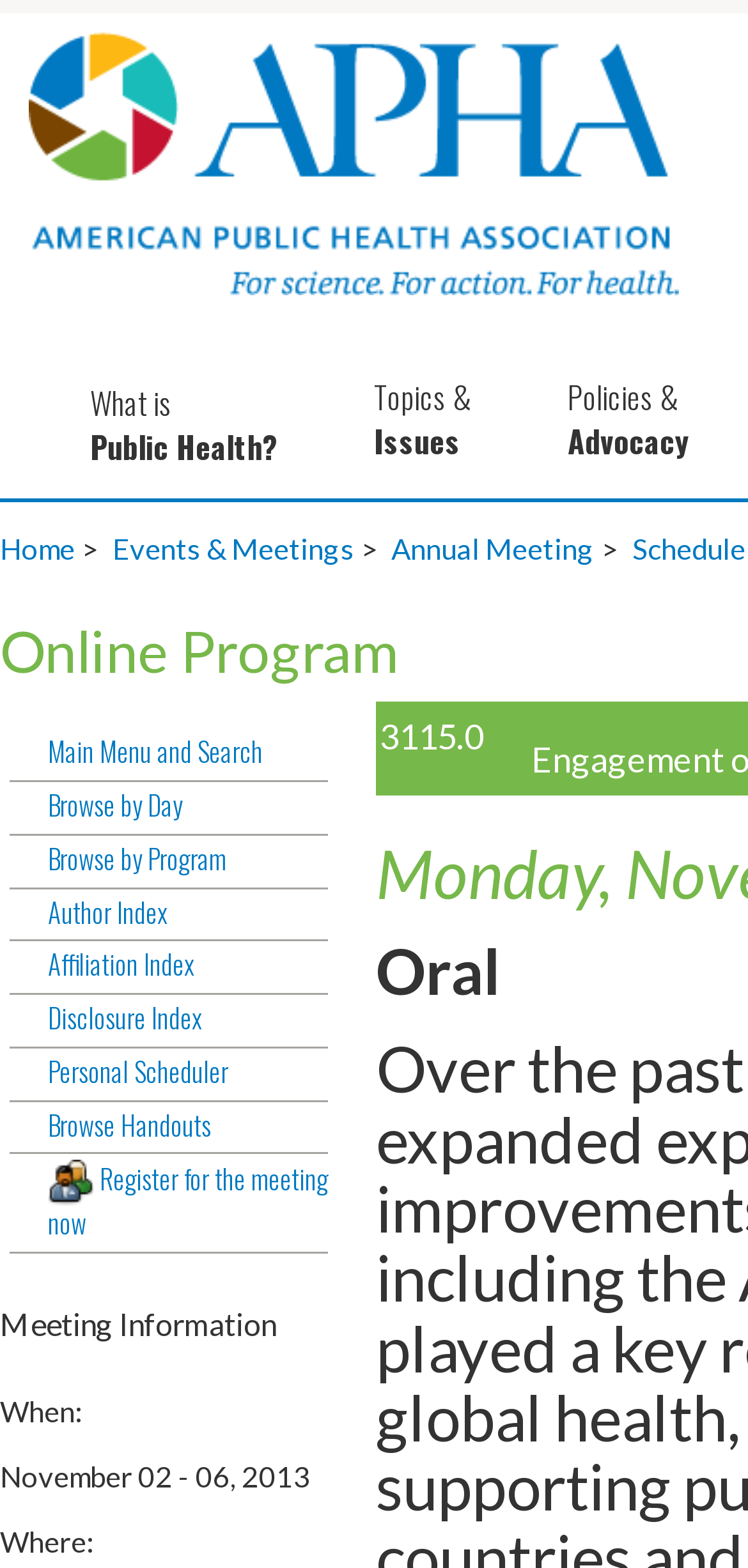Please mark the clickable region by giving the bounding box coordinates needed to complete this instruction: "browse by day".

[0.013, 0.502, 0.438, 0.533]